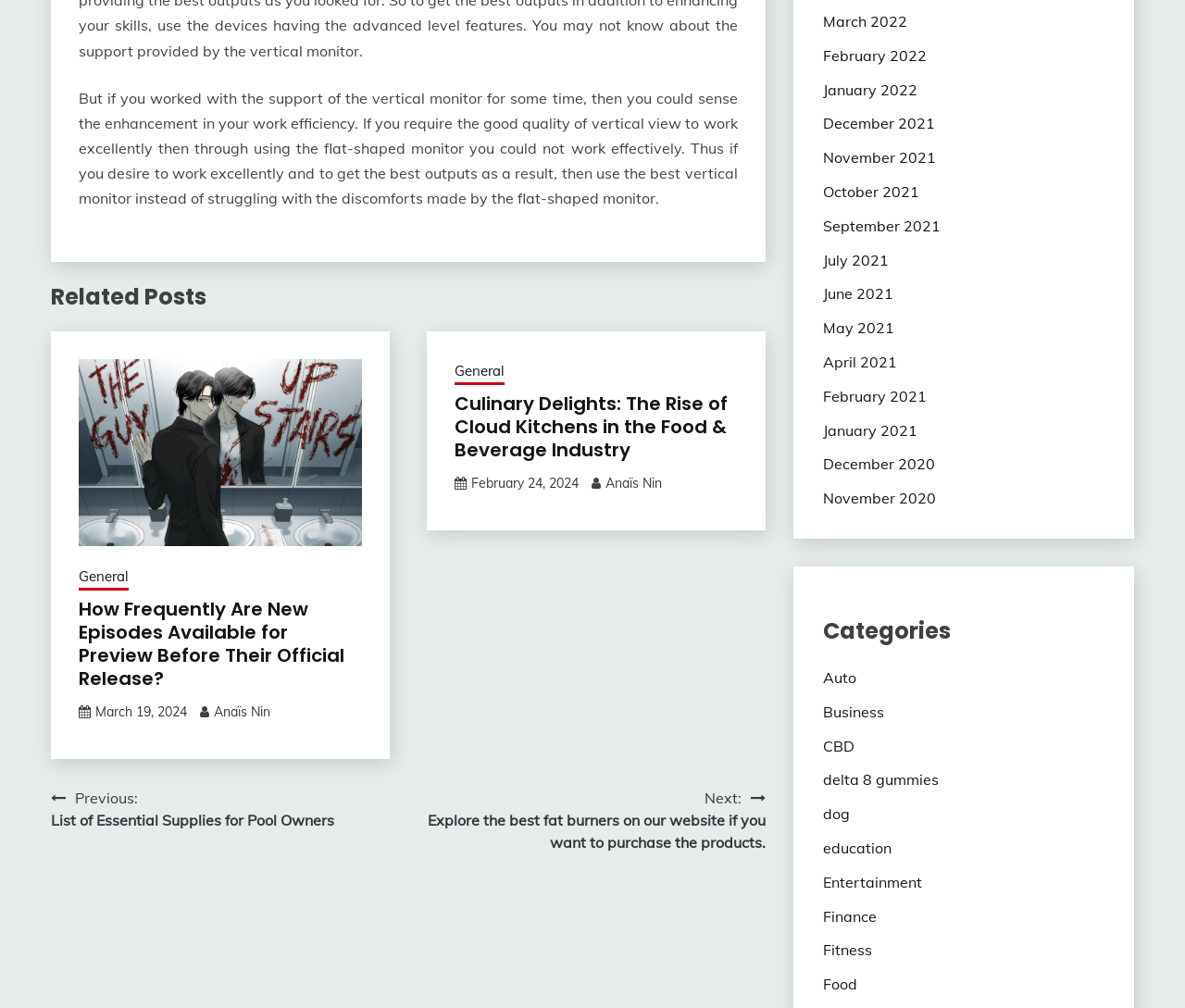Kindly determine the bounding box coordinates for the clickable area to achieve the given instruction: "Navigate to the 'Posts' page".

[0.043, 0.781, 0.646, 0.847]